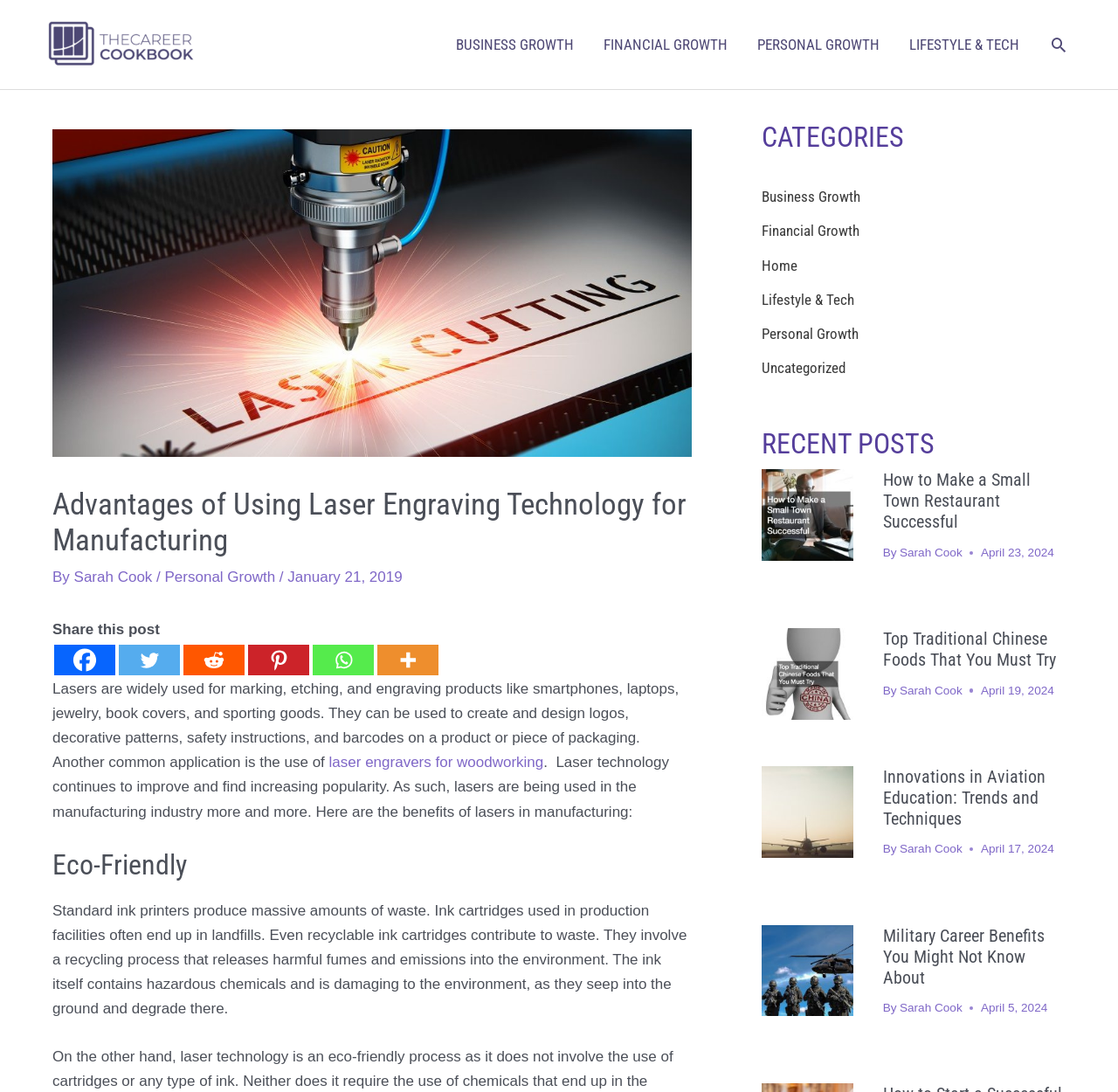Show the bounding box coordinates for the element that needs to be clicked to execute the following instruction: "Read the article about making a small town restaurant successful". Provide the coordinates in the form of four float numbers between 0 and 1, i.e., [left, top, right, bottom].

[0.681, 0.43, 0.763, 0.514]